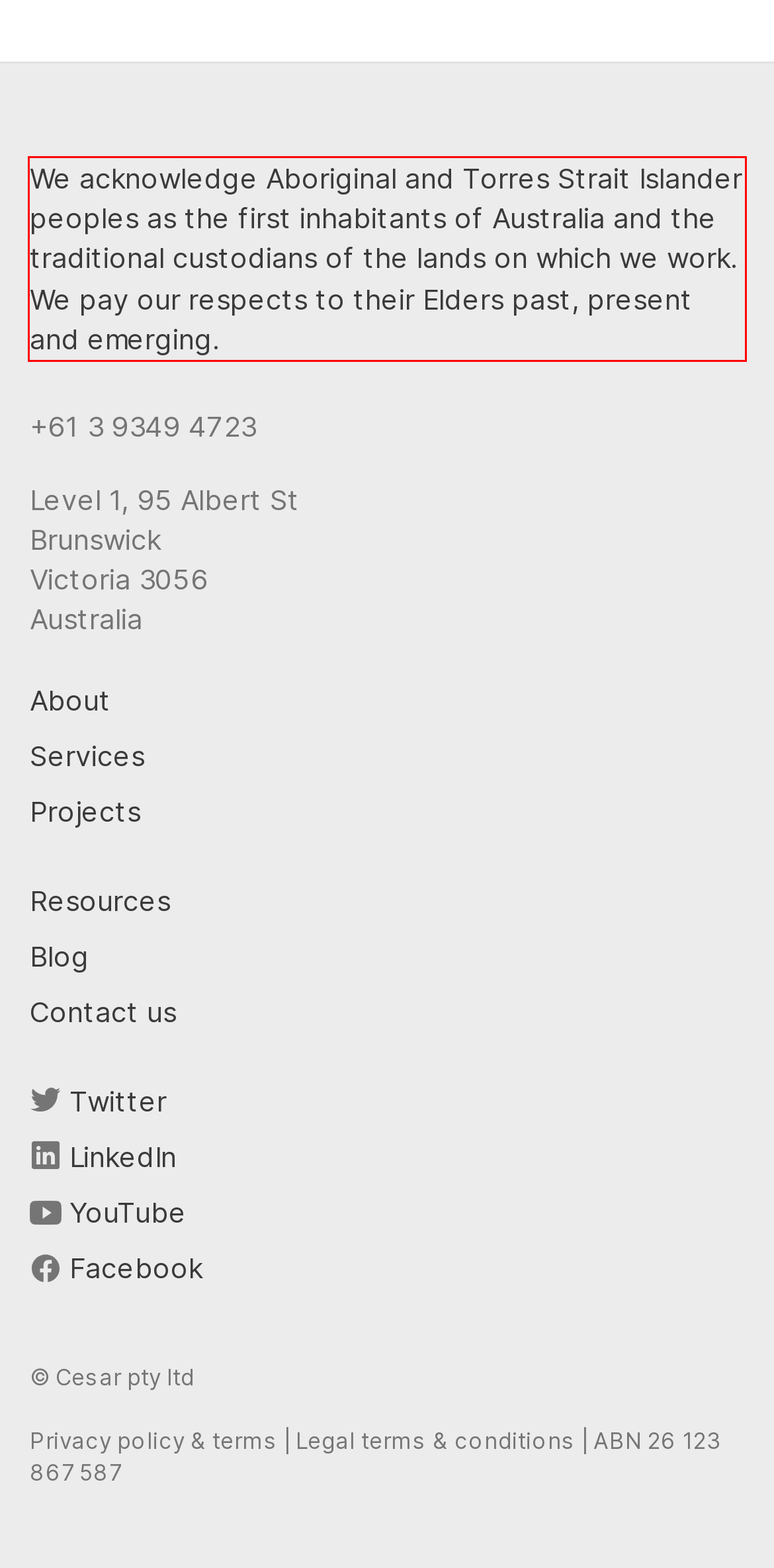Examine the webpage screenshot, find the red bounding box, and extract the text content within this marked area.

We acknowledge Aboriginal and Torres Strait Islander peoples as the first inhabitants of Australia and the traditional custodians of the lands on which we work. We pay our respects to their Elders past, present and emerging.